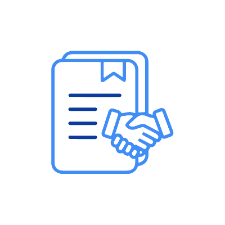What does the document in the image represent?
Kindly give a detailed and elaborate answer to the question.

The document in the image represents contracts or agreements, which is a visual metaphor that effectively conveys the concept of professional services and the provision of specialized solutions.